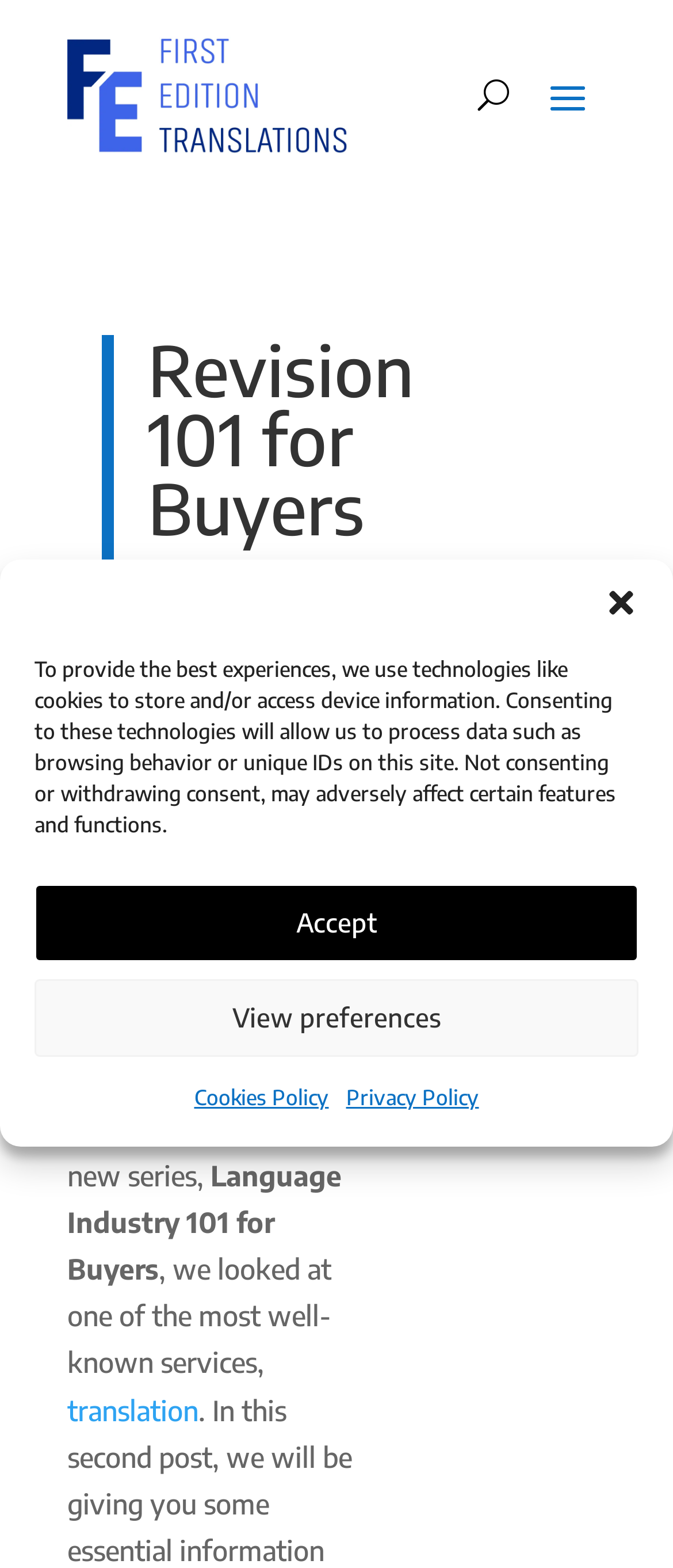Respond to the question below with a single word or phrase:
What is the topic of the post?

Translation